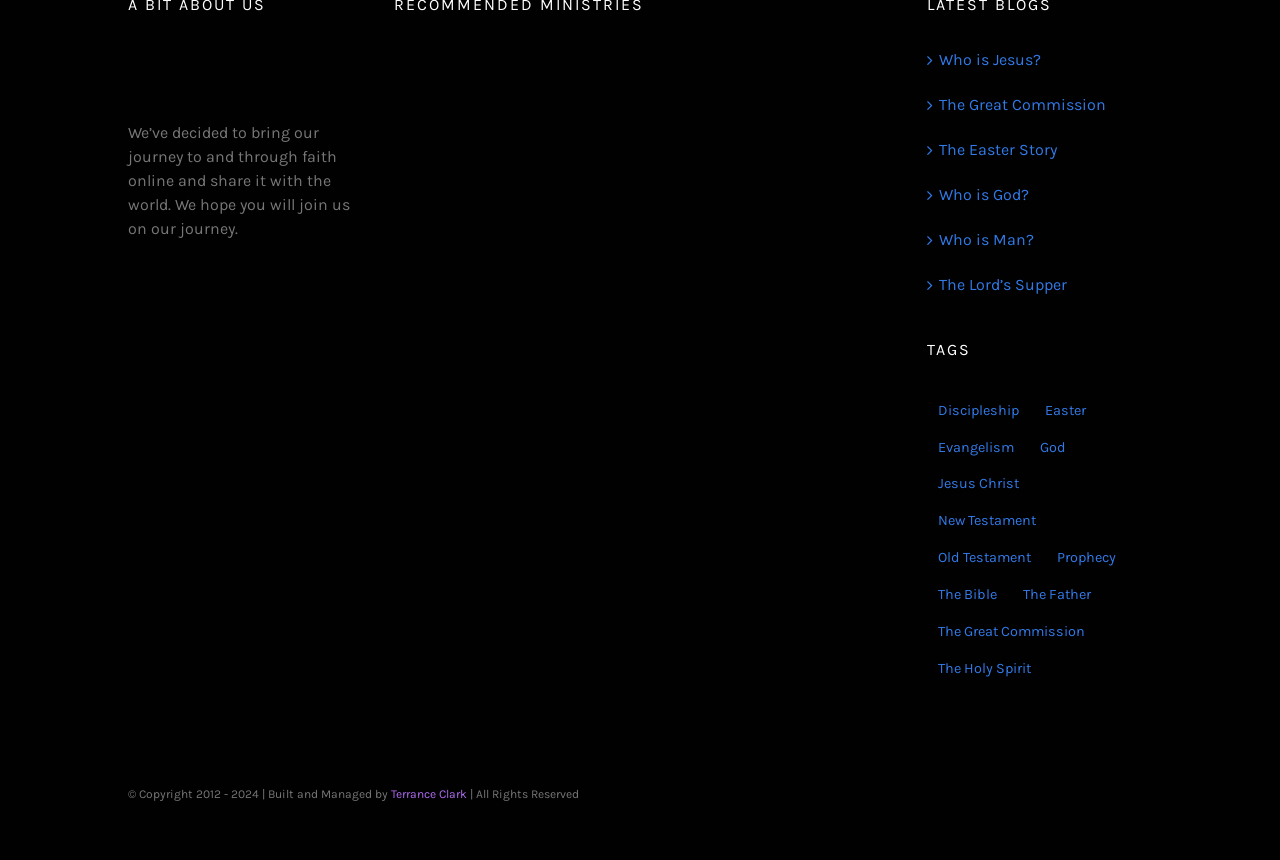Identify the bounding box coordinates of the clickable section necessary to follow the following instruction: "View Discipleship resources". The coordinates should be presented as four float numbers from 0 to 1, i.e., [left, top, right, bottom].

[0.724, 0.459, 0.804, 0.497]